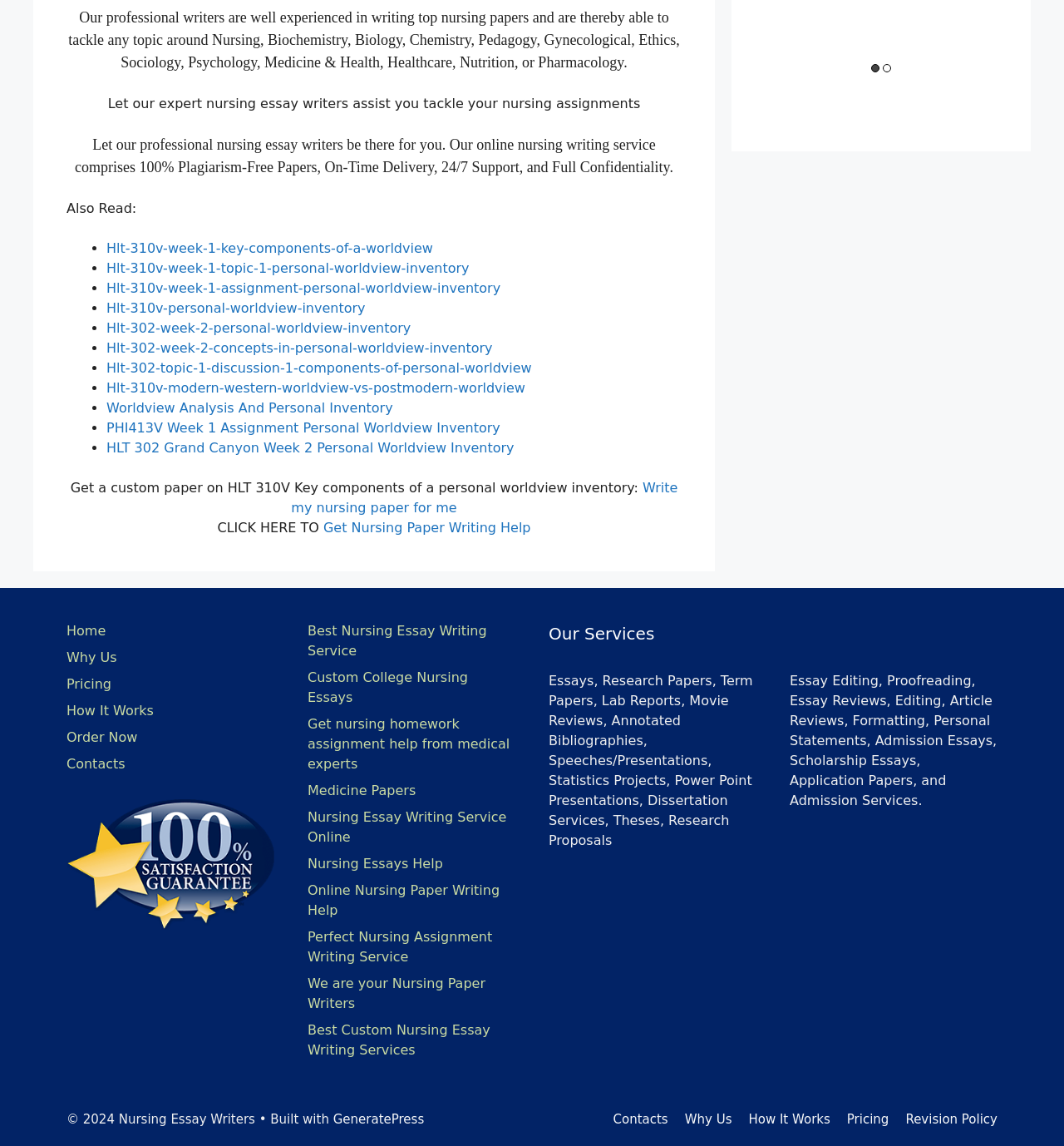What is the purpose of the 'Get Nursing Paper Writing Help' link?
Please interpret the details in the image and answer the question thoroughly.

The link 'Get Nursing Paper Writing Help' is likely to direct users to a page where they can receive assistance with writing nursing papers, possibly by ordering a custom paper or getting guidance from experts.